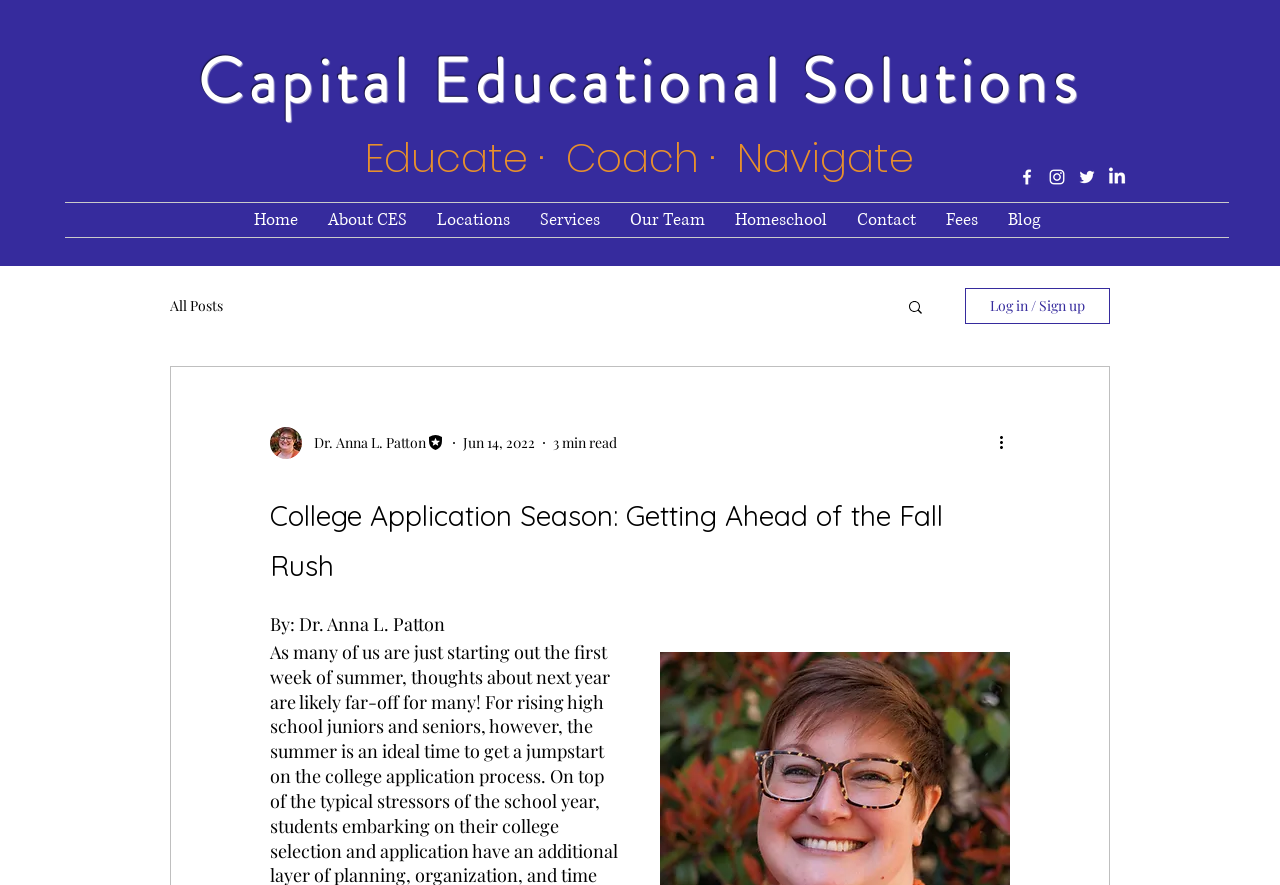Pinpoint the bounding box coordinates of the clickable area necessary to execute the following instruction: "Click the 'Home' link". The coordinates should be given as four float numbers between 0 and 1, namely [left, top, right, bottom].

[0.187, 0.229, 0.245, 0.268]